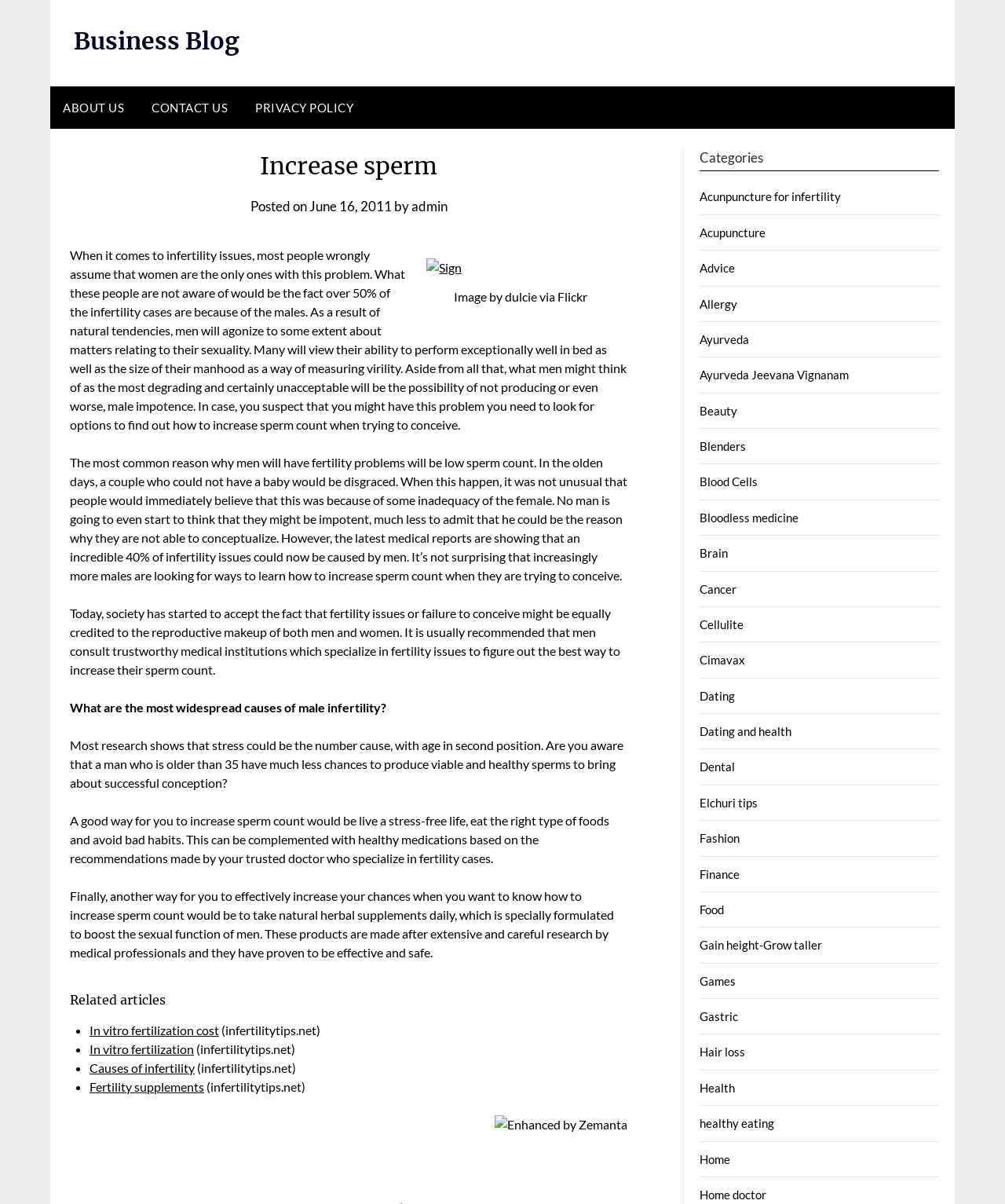Look at the image and answer the question in detail:
What is the caption of the image?

The caption of the image can be found in the figcaption element with the text 'Image by dulcie via Flickr'. This is the description of the image, which is displayed below the image.